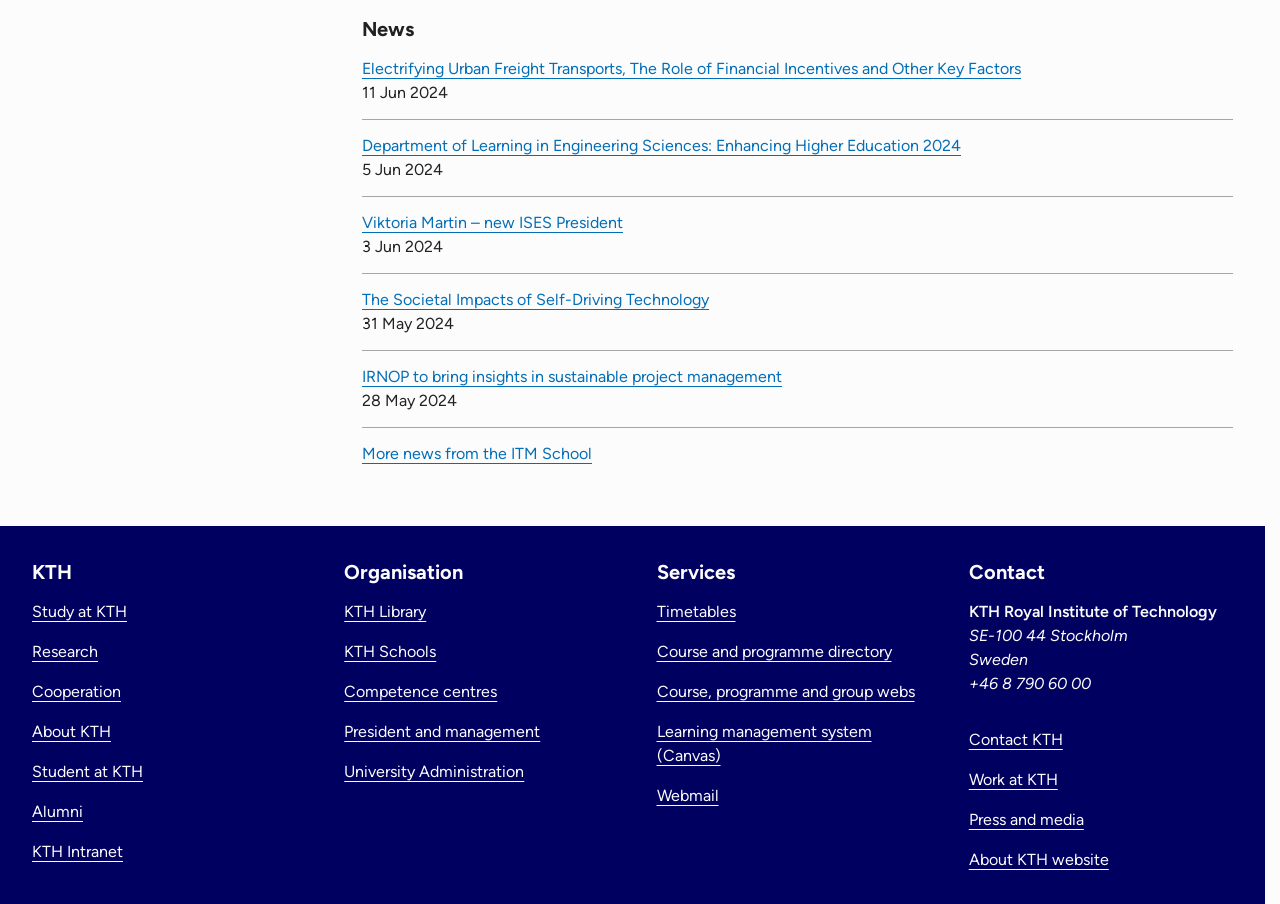Pinpoint the bounding box coordinates of the clickable element needed to complete the instruction: "Read news about Electrifying Urban Freight Transports". The coordinates should be provided as four float numbers between 0 and 1: [left, top, right, bottom].

[0.283, 0.065, 0.798, 0.086]